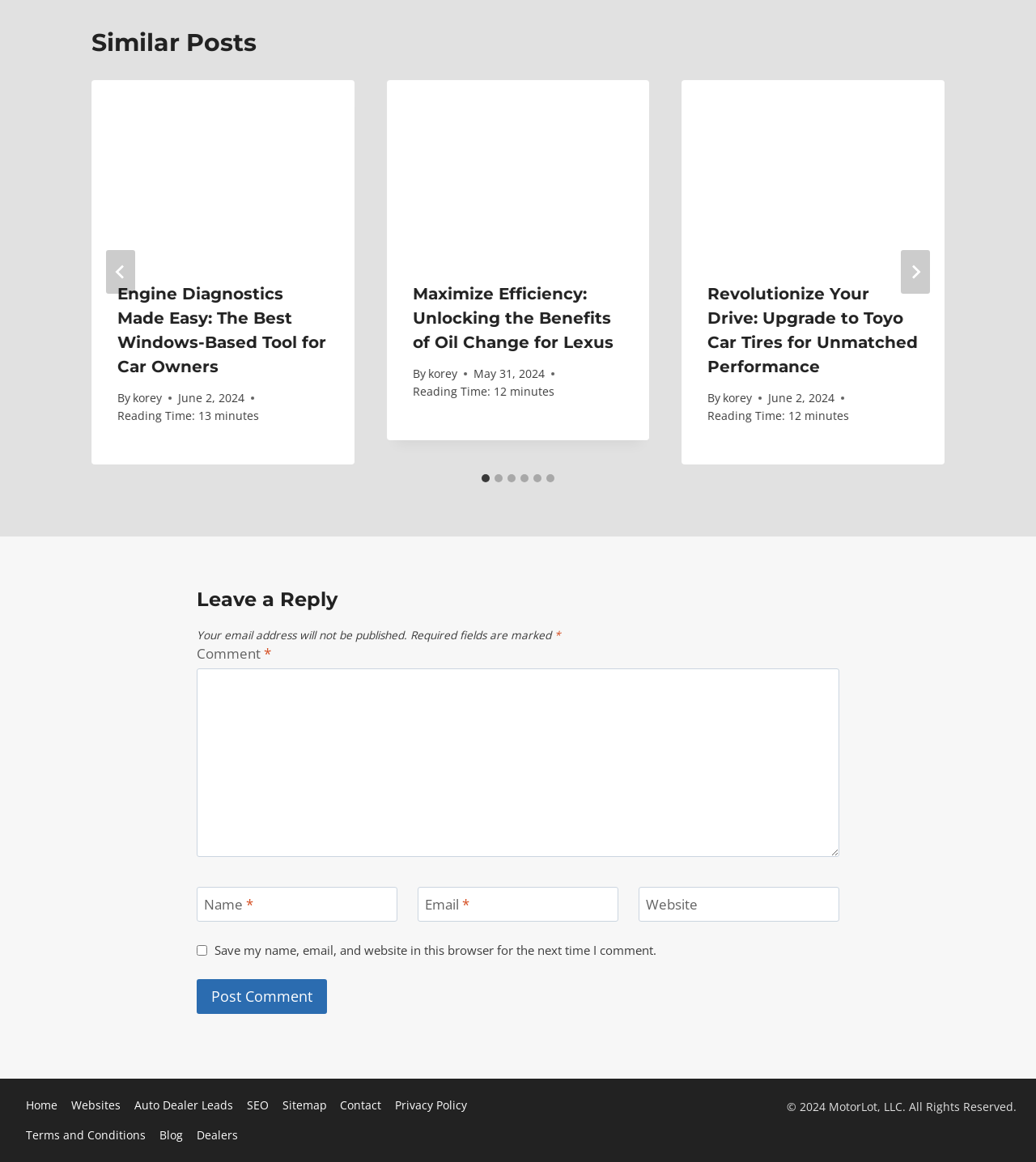Provide a brief response in the form of a single word or phrase:
What is the reading time of the second article?

12 minutes